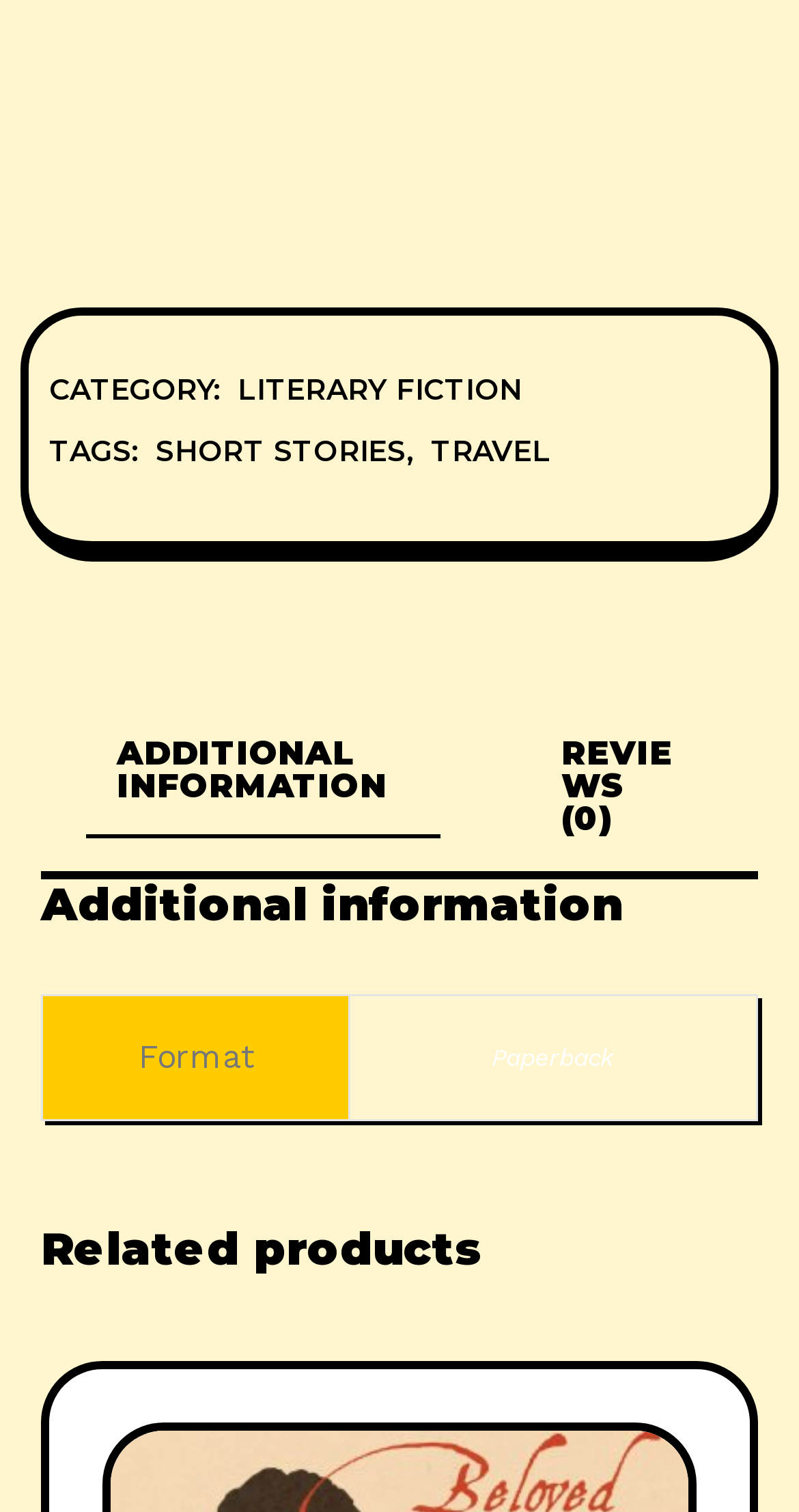Use a single word or phrase to answer the following:
What is the format of the product?

Paperback